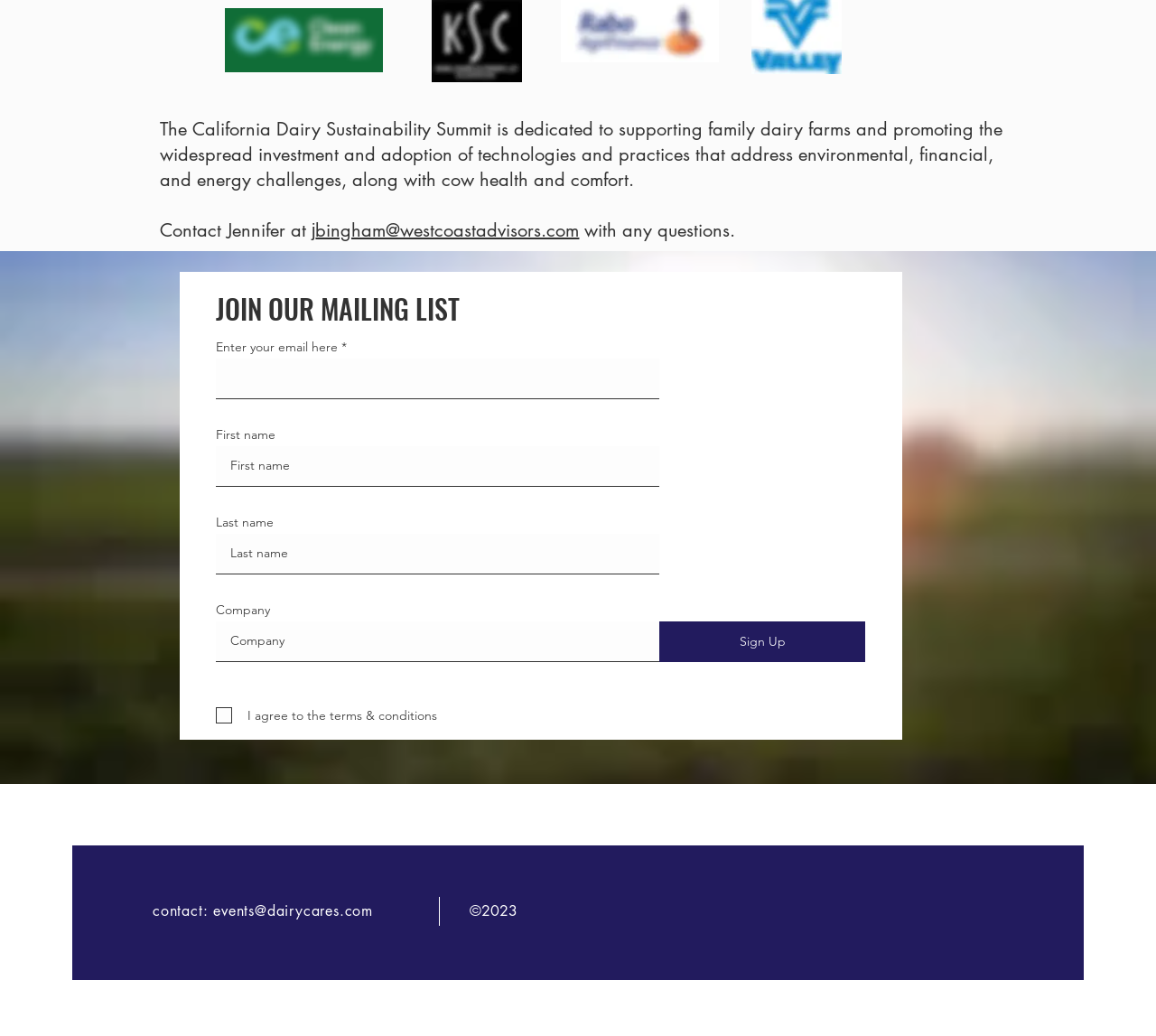Using the details from the image, please elaborate on the following question: What is the copyright year of the website?

The StaticText element with the text '©2023' is located at the bottom of the webpage, indicating that the copyright year of the website is 2023.